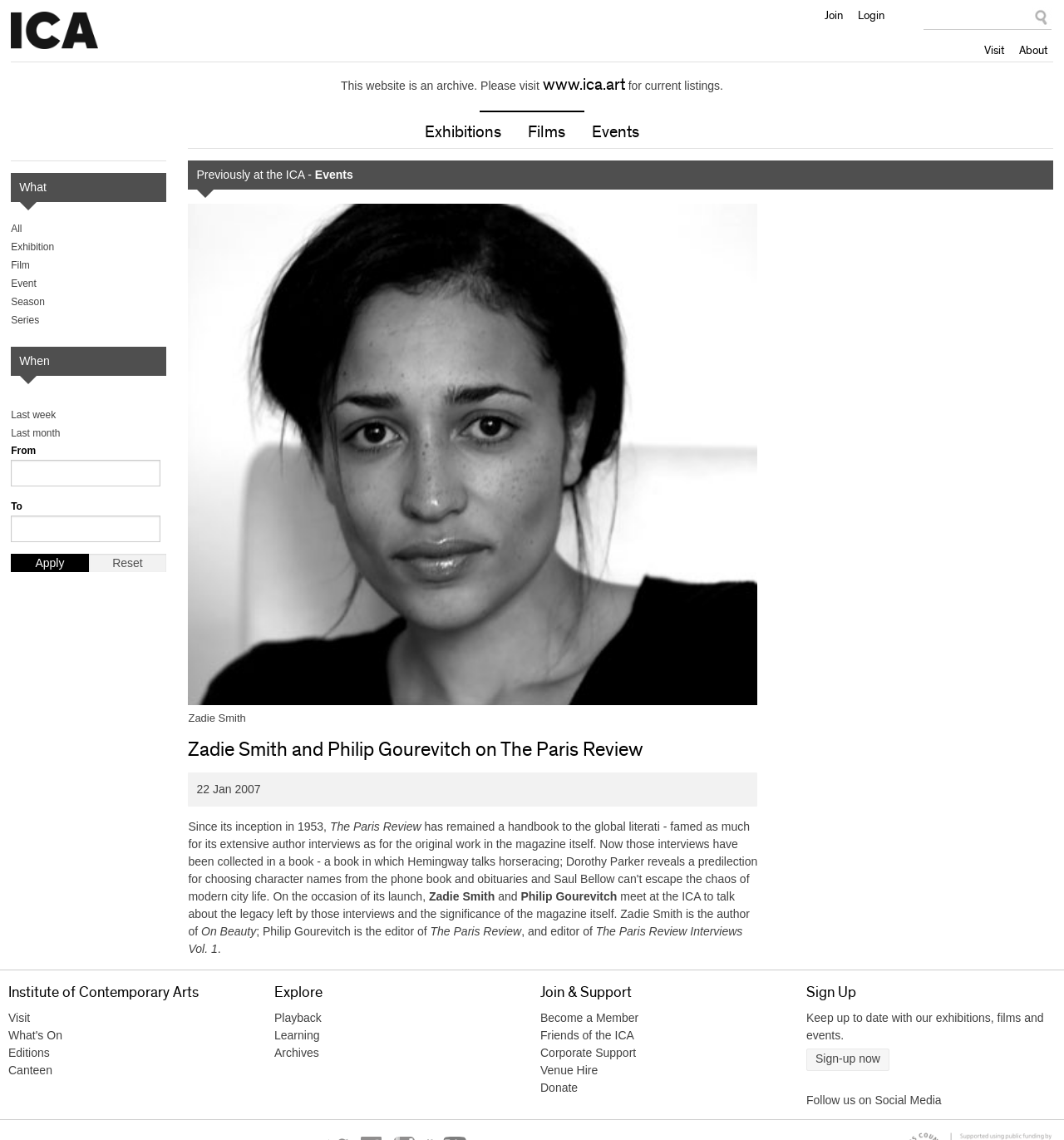What is the name of the author who wrote 'On Beauty'?
Look at the screenshot and give a one-word or phrase answer.

Zadie Smith